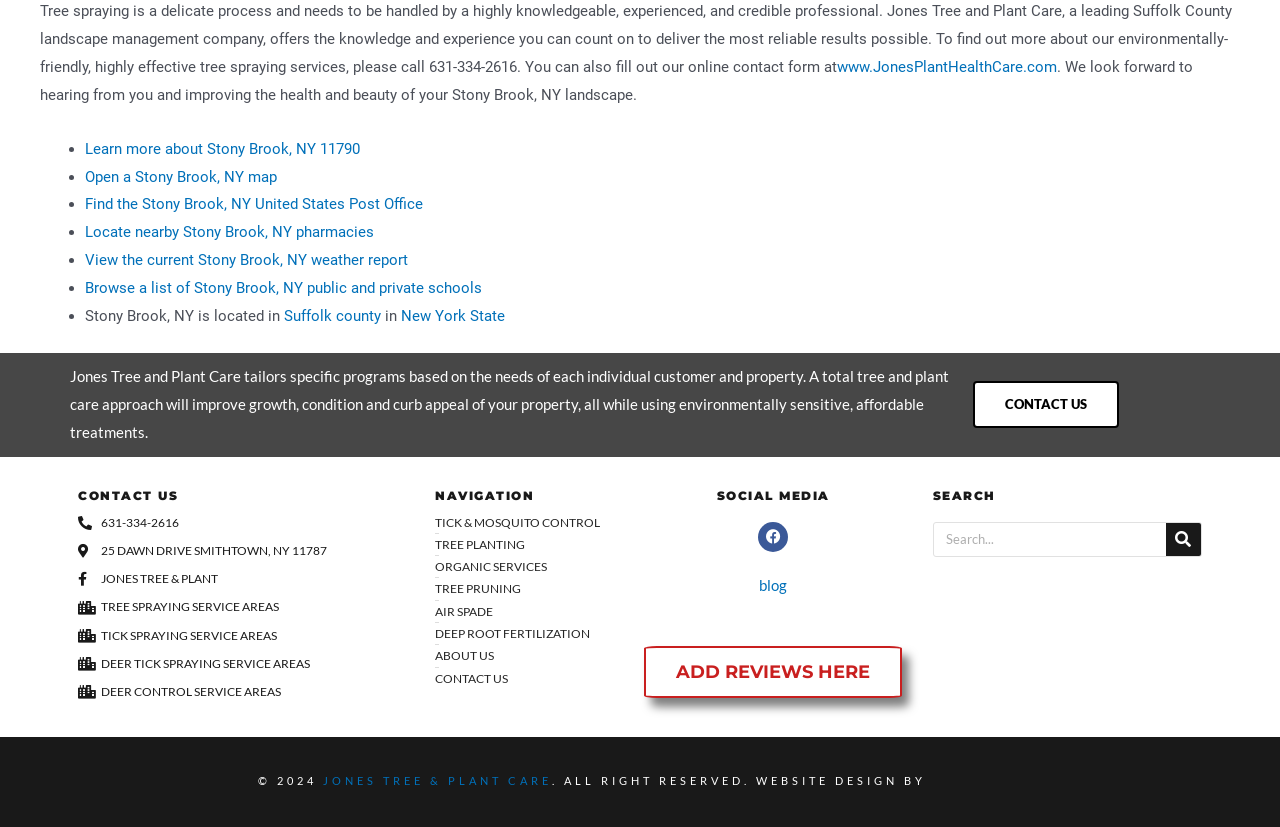Specify the bounding box coordinates of the element's region that should be clicked to achieve the following instruction: "View the current Stony Brook, NY weather report". The bounding box coordinates consist of four float numbers between 0 and 1, in the format [left, top, right, bottom].

[0.066, 0.304, 0.319, 0.325]